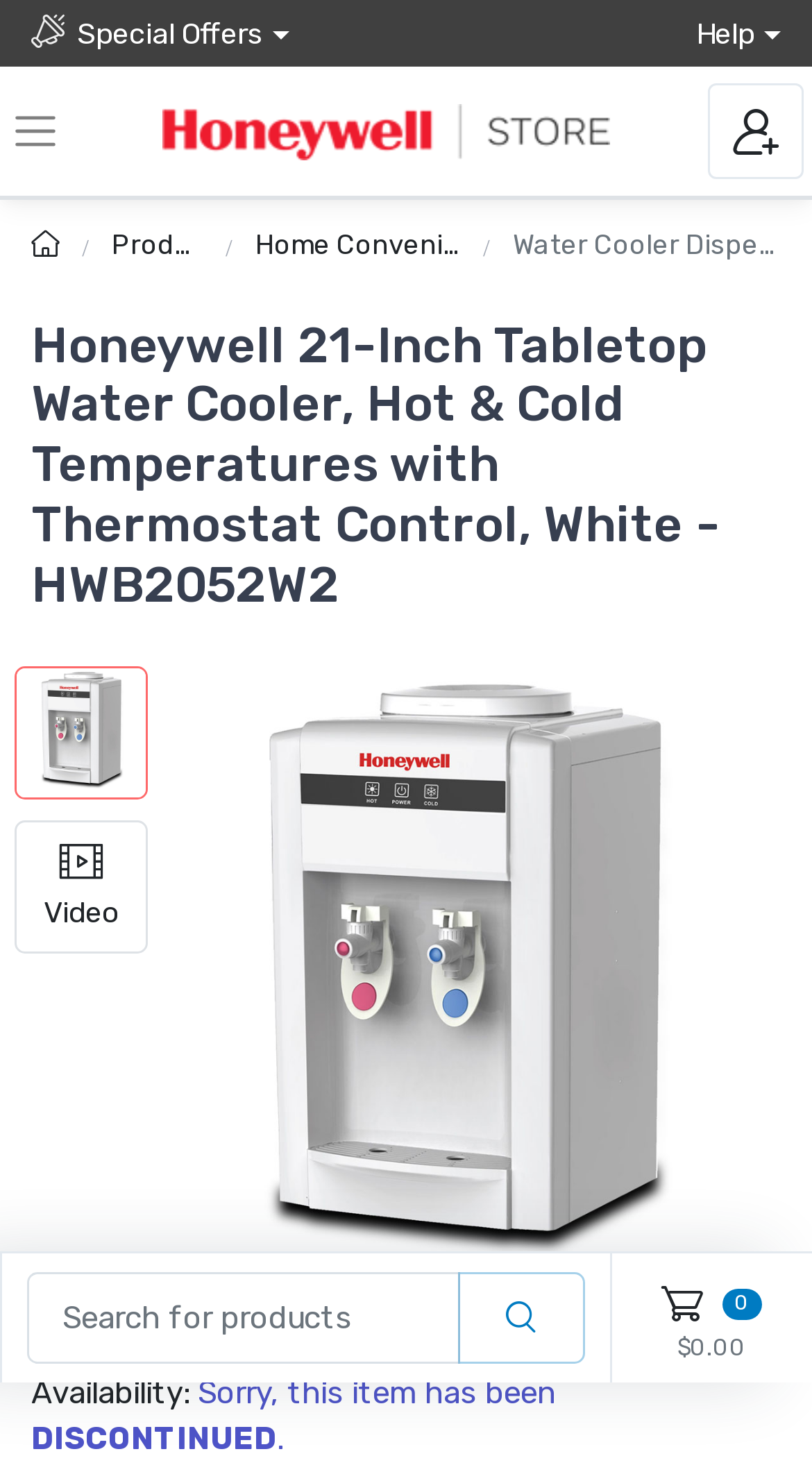Describe every aspect of the webpage comprehensively.

This webpage is about a Honeywell tabletop water cooler, specifically the HWB2052W2 model. At the top left, there is a link to "Special Offers" and a link to "Help" at the top right. Below these links, there is a banner with the official Honeywell brand store logo and a link to it. 

On the left side, there is a navigation menu with a button to expand it. On the right side, there is a button to sign in to an account. Above the main content, there is a breadcrumb navigation bar with links to "Products" and "Home Convenience".

The main content starts with a heading that displays the product name, "Honeywell 21-Inch Tabletop Water Cooler, Hot & Cold Temperatures with Thermostat Control, White - HWB2052W2". Below the heading, there is a link to the product with an image of the product. 

To the left of the product image, there are two thumbnails, one with a link to "thumbnail 1 - HWB2052W2" and another with a link to a video. Below the product image, there is a section with information about the product's availability, stating that it has been discontinued.

At the bottom of the page, there is a search bar with a textbox to input search queries and a button to initiate the search. On the right side of the search bar, there is a link displaying the total cost of items in the cart, which is $0.00.